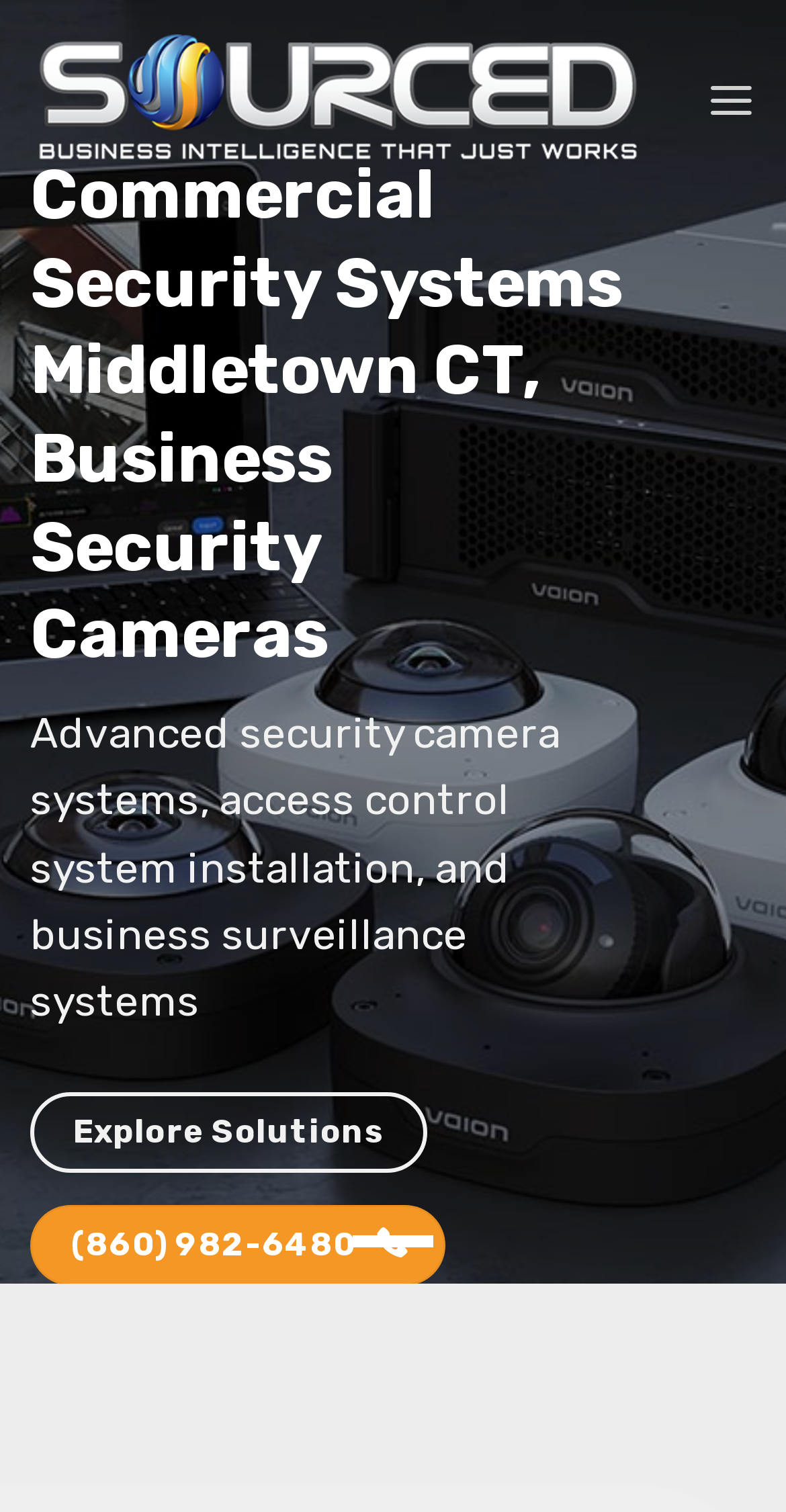Using the details in the image, give a detailed response to the question below:
What is the company name?

I found the company name by looking at the top-left corner of the webpage, where there is a link and an image with the text 'Sourced Security'.